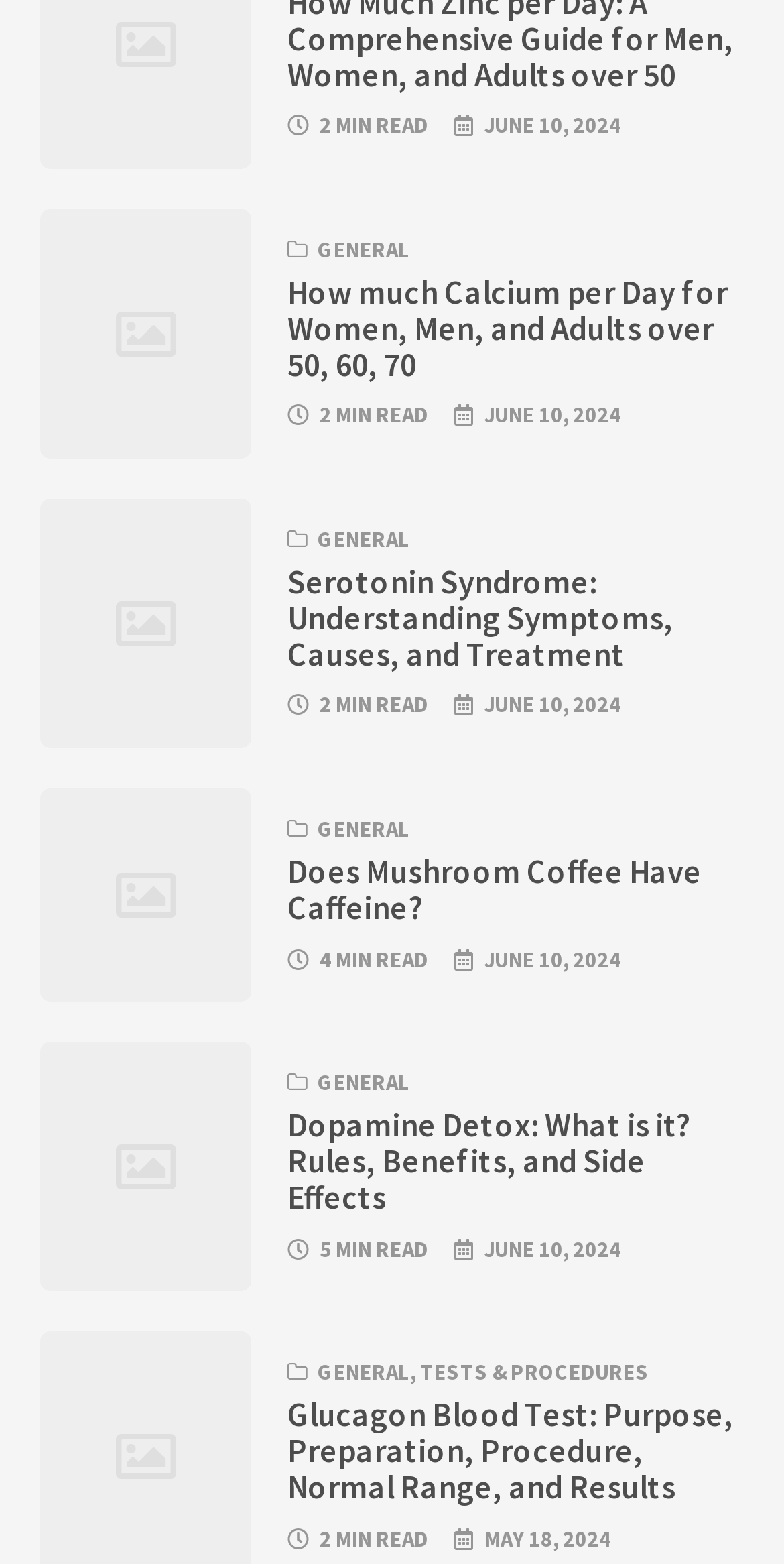How many minutes does it take to read the third article?
Kindly answer the question with as much detail as you can.

I looked at the static text elements with the 'MIN READ' format and found the one corresponding to the third article, which is '4 MIN READ'.